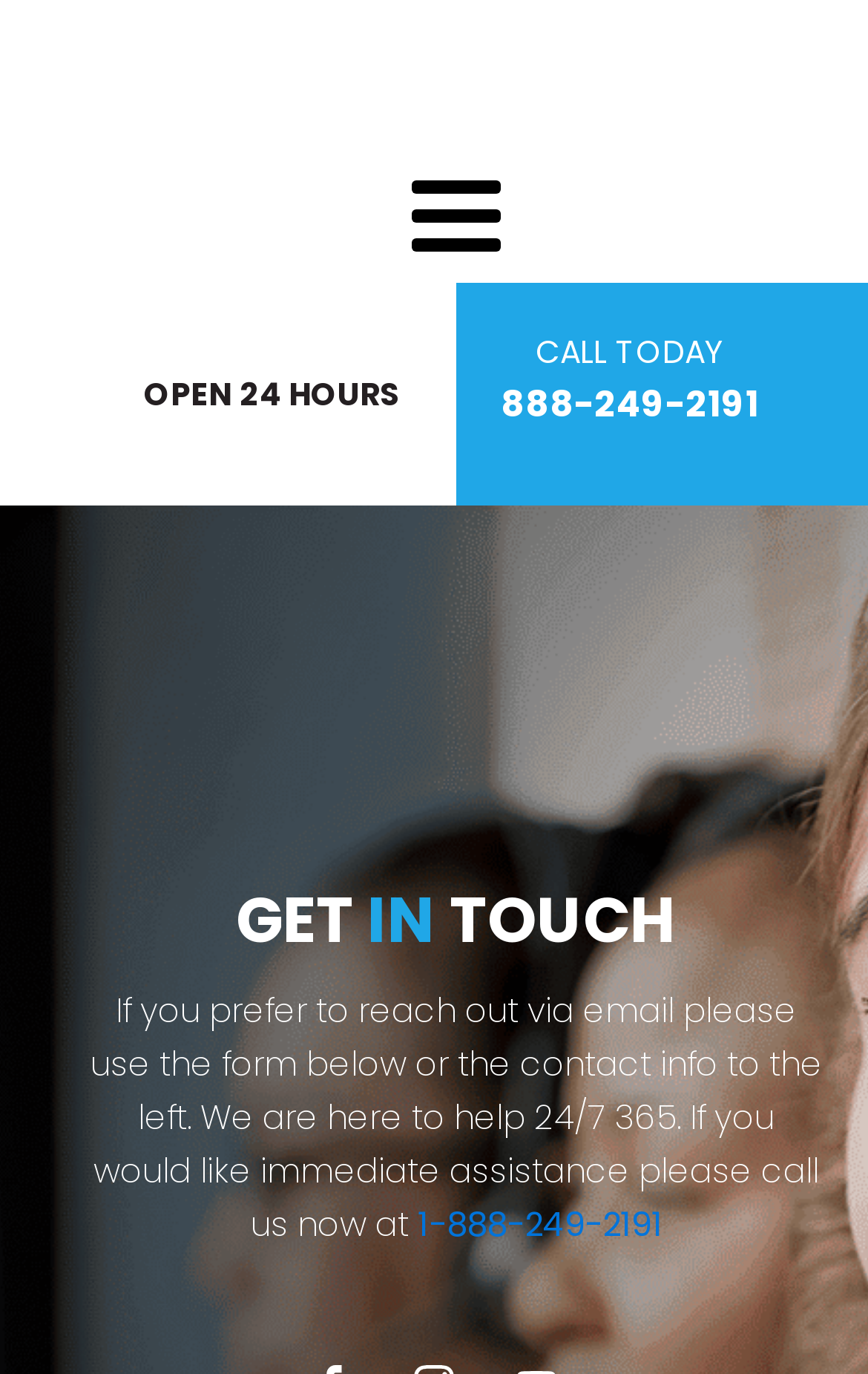What is the phone number to call for immediate assistance?
Please provide a comprehensive answer to the question based on the webpage screenshot.

I found the phone number by looking at the link 'CALL TODAY 888-249-2191' and the heading '888-249-2191' which is located near the top of the page, indicating it's a prominent contact method.